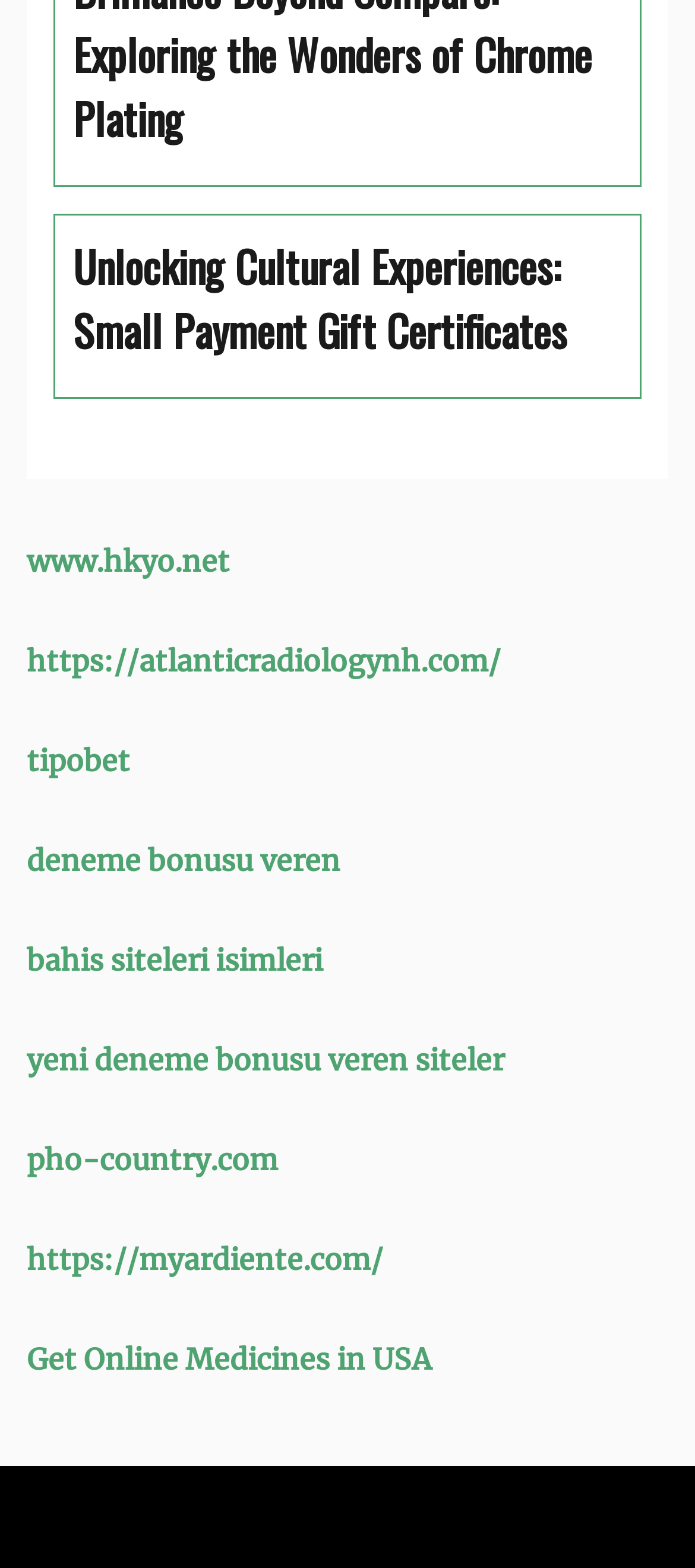Specify the bounding box coordinates of the element's region that should be clicked to achieve the following instruction: "Check out tipobet". The bounding box coordinates consist of four float numbers between 0 and 1, in the format [left, top, right, bottom].

[0.038, 0.474, 0.187, 0.496]